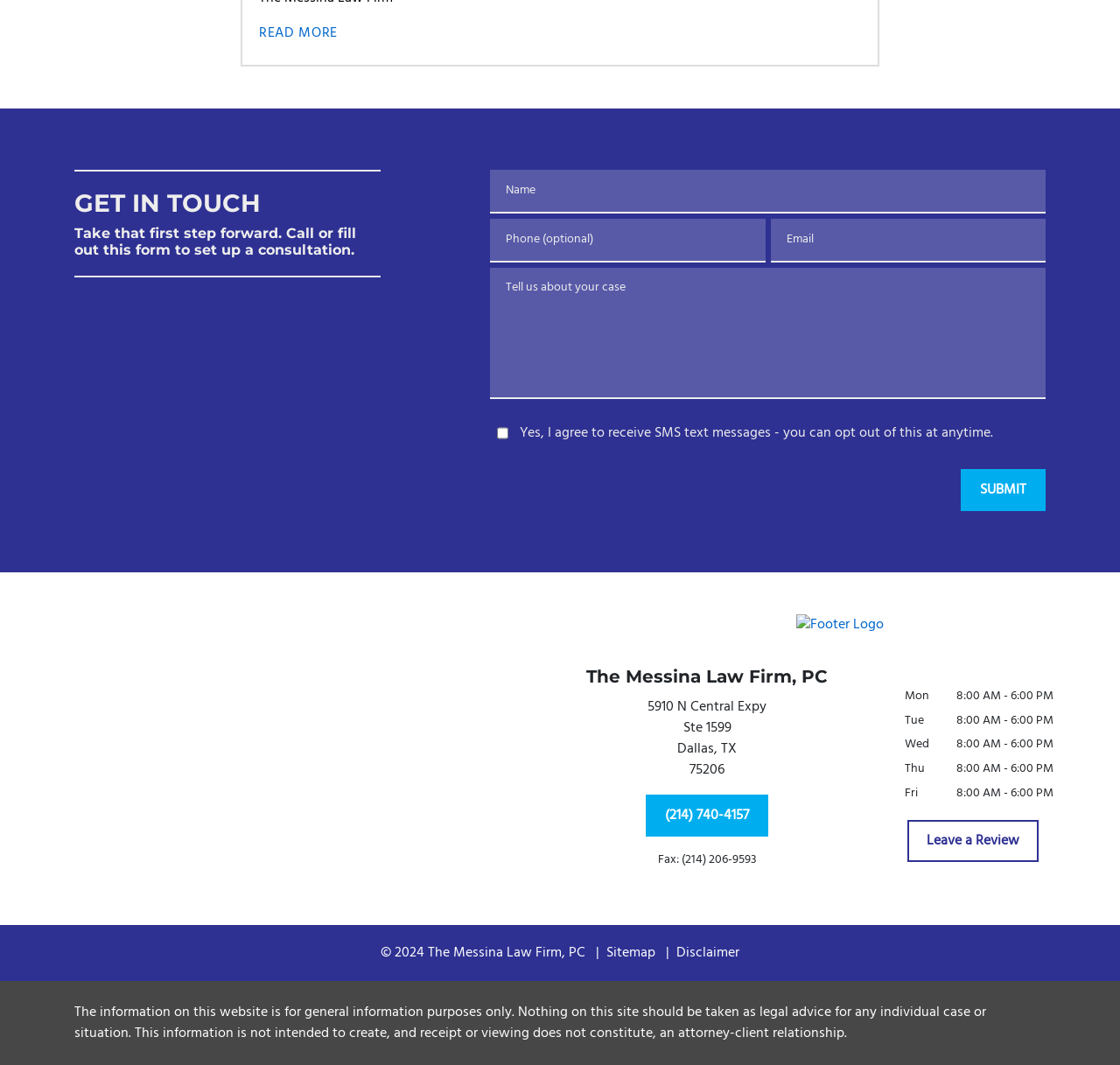Please specify the bounding box coordinates of the clickable section necessary to execute the following command: "Click the 'Leave a Review' link".

[0.81, 0.77, 0.927, 0.809]